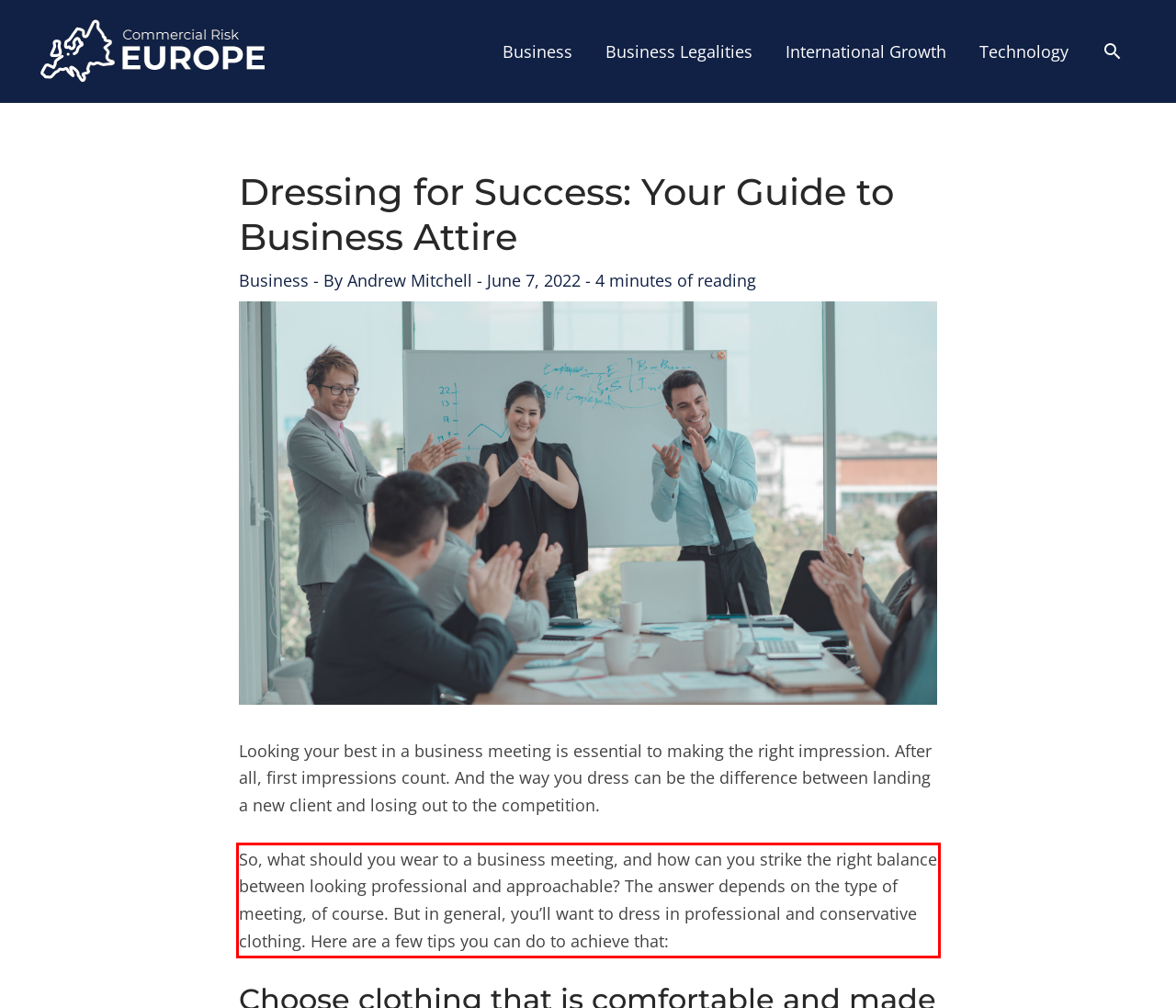Examine the webpage screenshot, find the red bounding box, and extract the text content within this marked area.

So, what should you wear to a business meeting, and how can you strike the right balance between looking professional and approachable? The answer depends on the type of meeting, of course. But in general, you’ll want to dress in professional and conservative clothing. Here are a few tips you can do to achieve that: